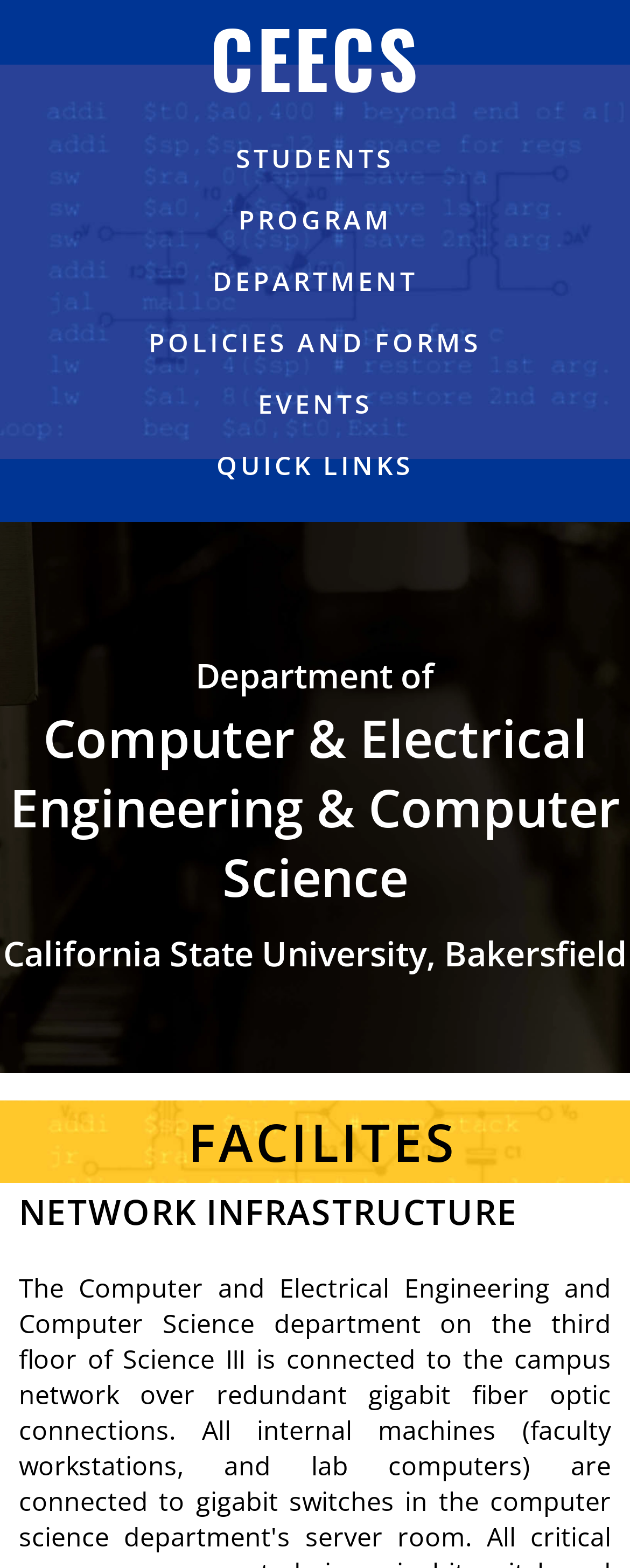How many buttons are in the top navigation bar?
From the screenshot, provide a brief answer in one word or phrase.

7